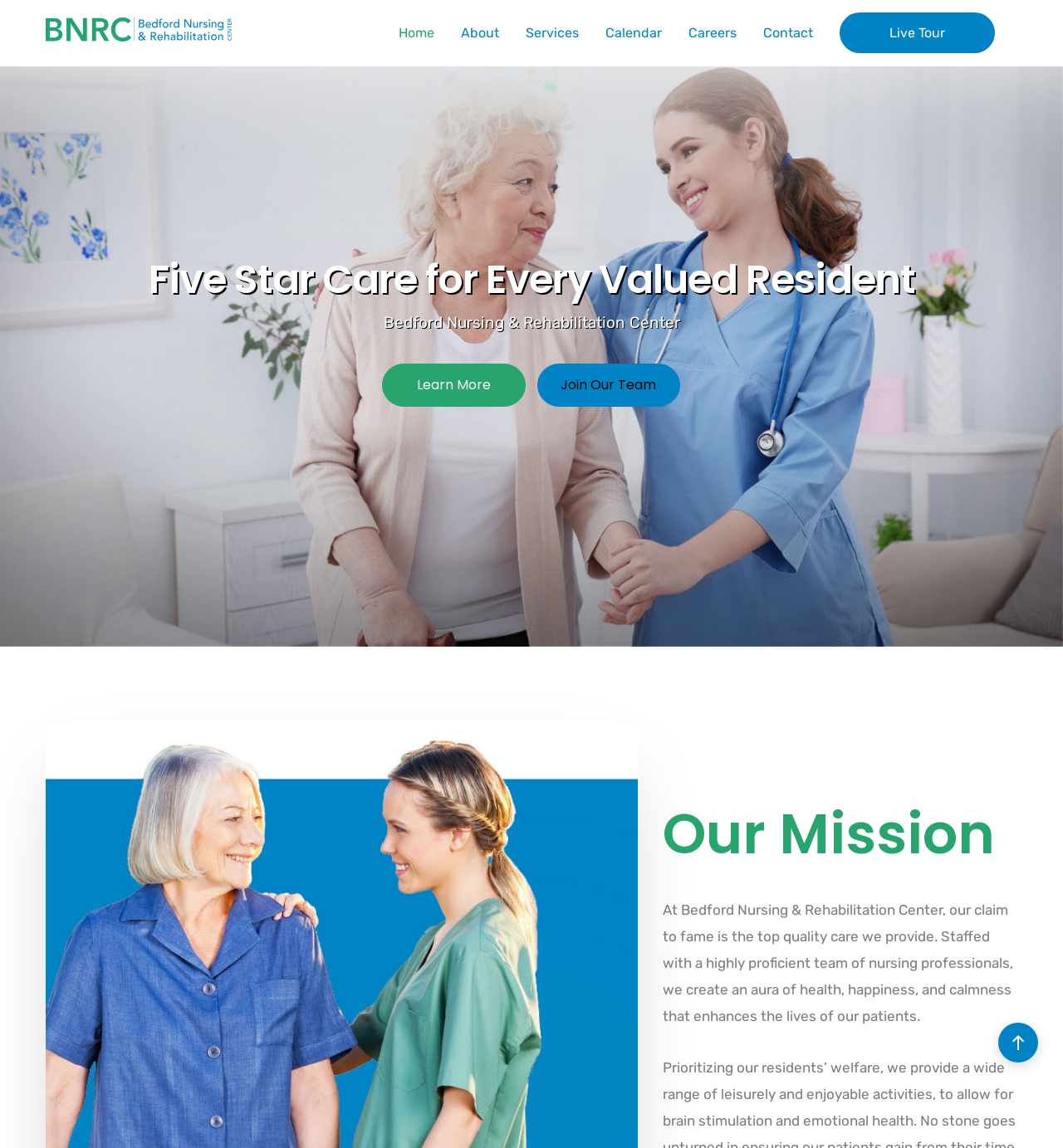What is the name of the nursing center?
Refer to the image and give a detailed response to the question.

I found the answer by looking at the StaticText element with the text 'Bedford Nursing & Rehabilitation Center' at coordinates [0.361, 0.273, 0.639, 0.289]. This text is likely to be the name of the nursing center.